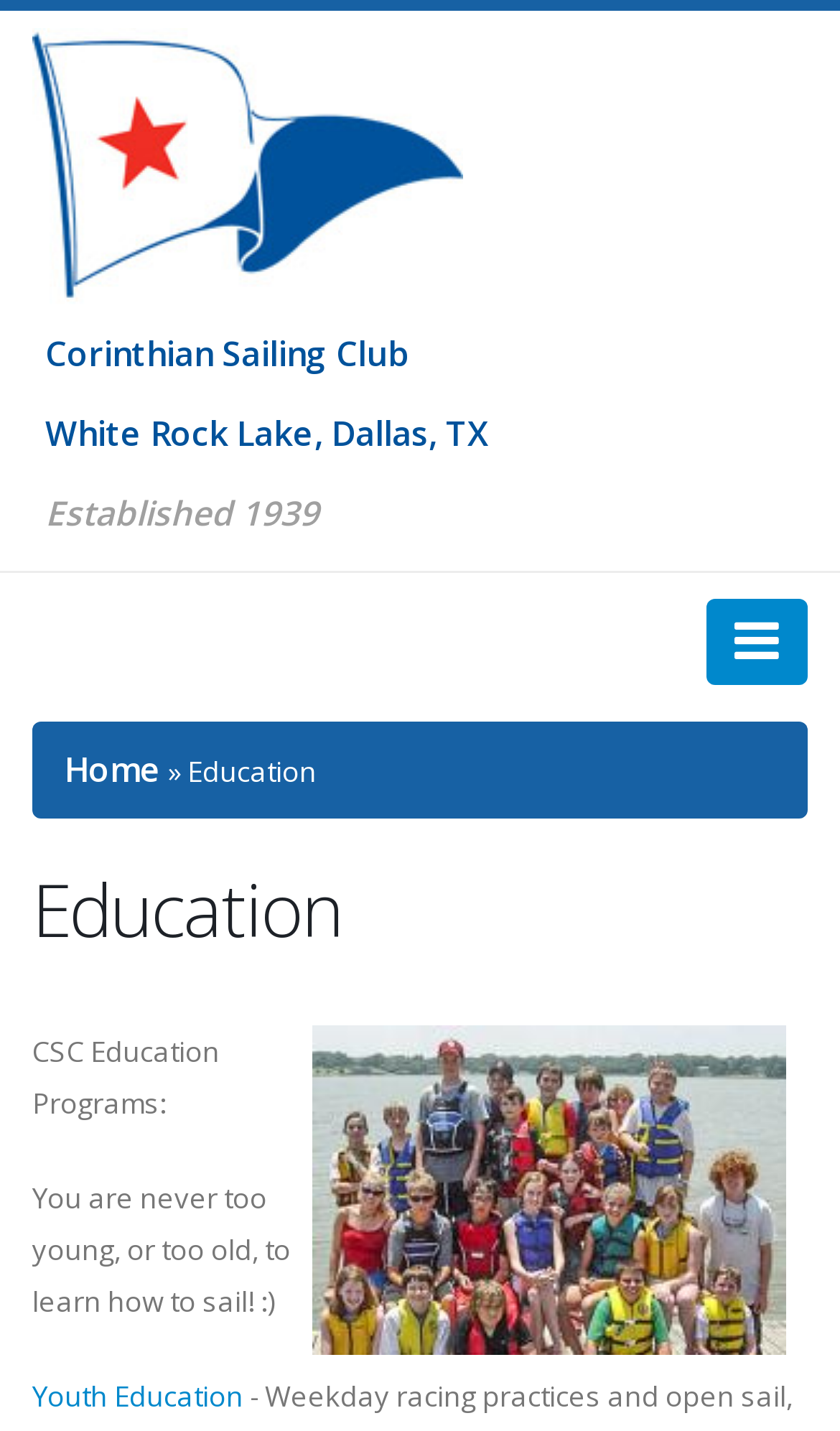Extract the bounding box coordinates for the HTML element that matches this description: "Home". The coordinates should be four float numbers between 0 and 1, i.e., [left, top, right, bottom].

[0.077, 0.521, 0.192, 0.554]